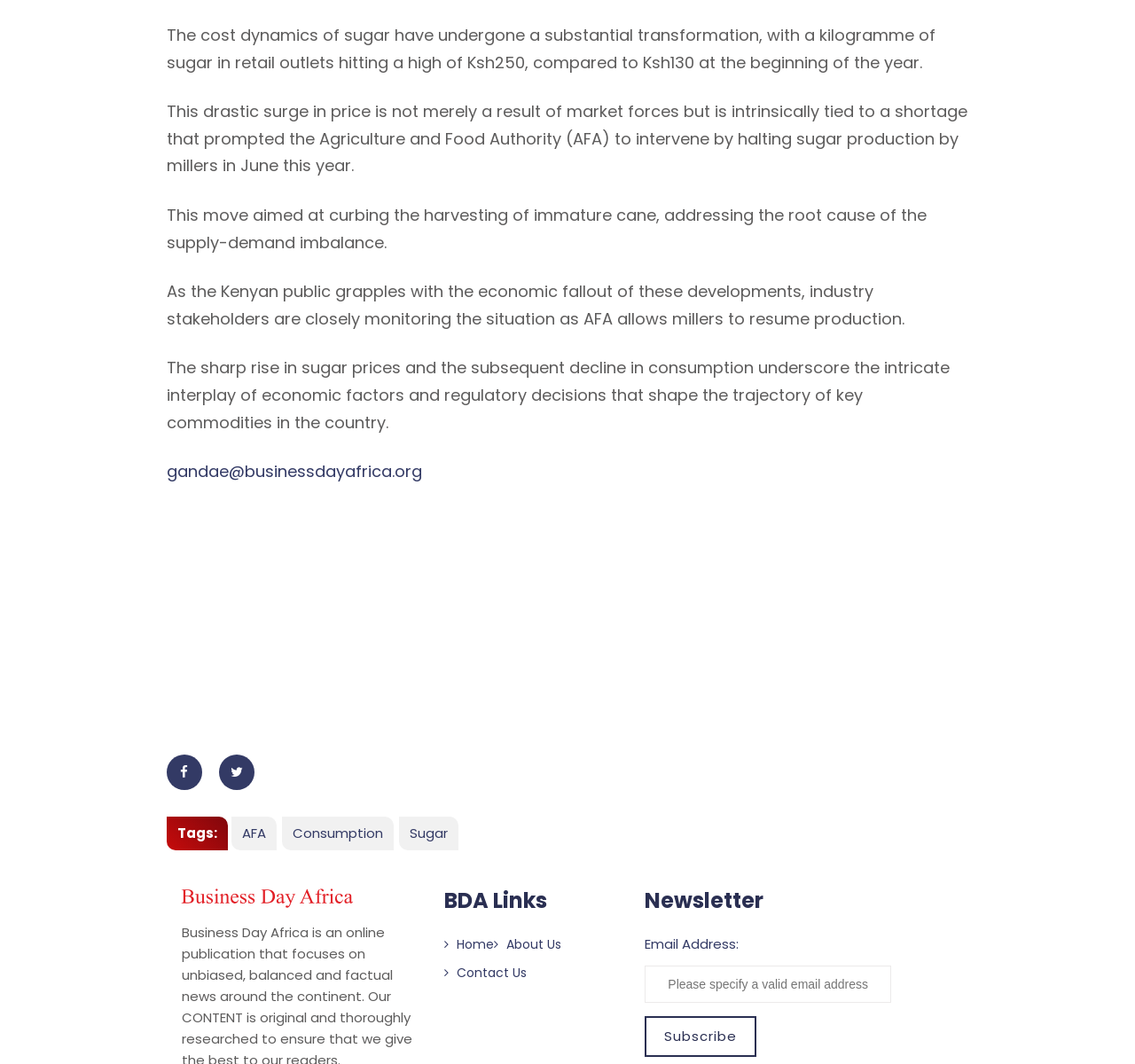Please locate the bounding box coordinates of the element that should be clicked to complete the given instruction: "Subscribe to the newsletter".

[0.568, 0.955, 0.667, 0.994]